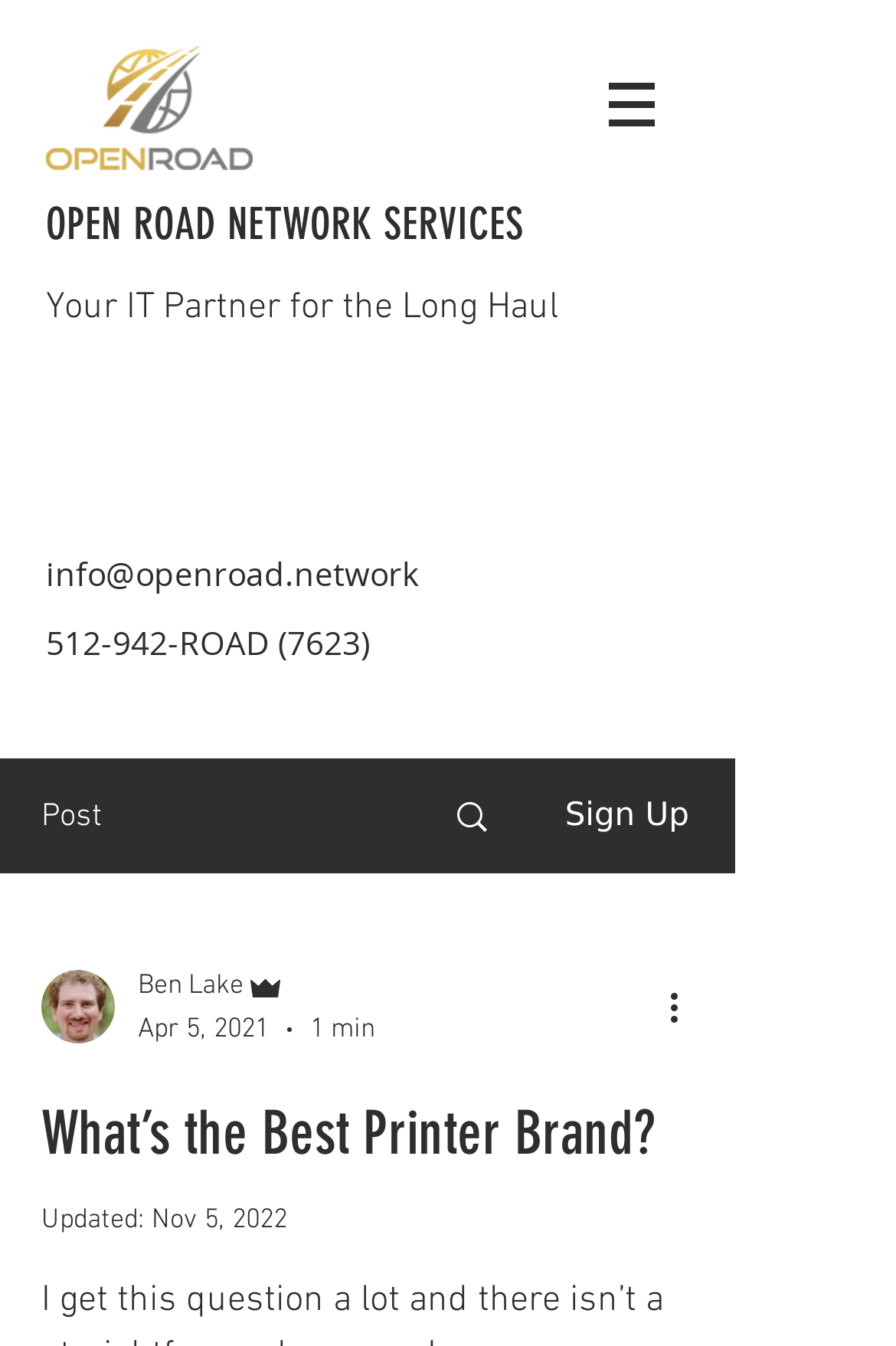Give a concise answer of one word or phrase to the question: 
Who is the author of the article?

Ben Lake